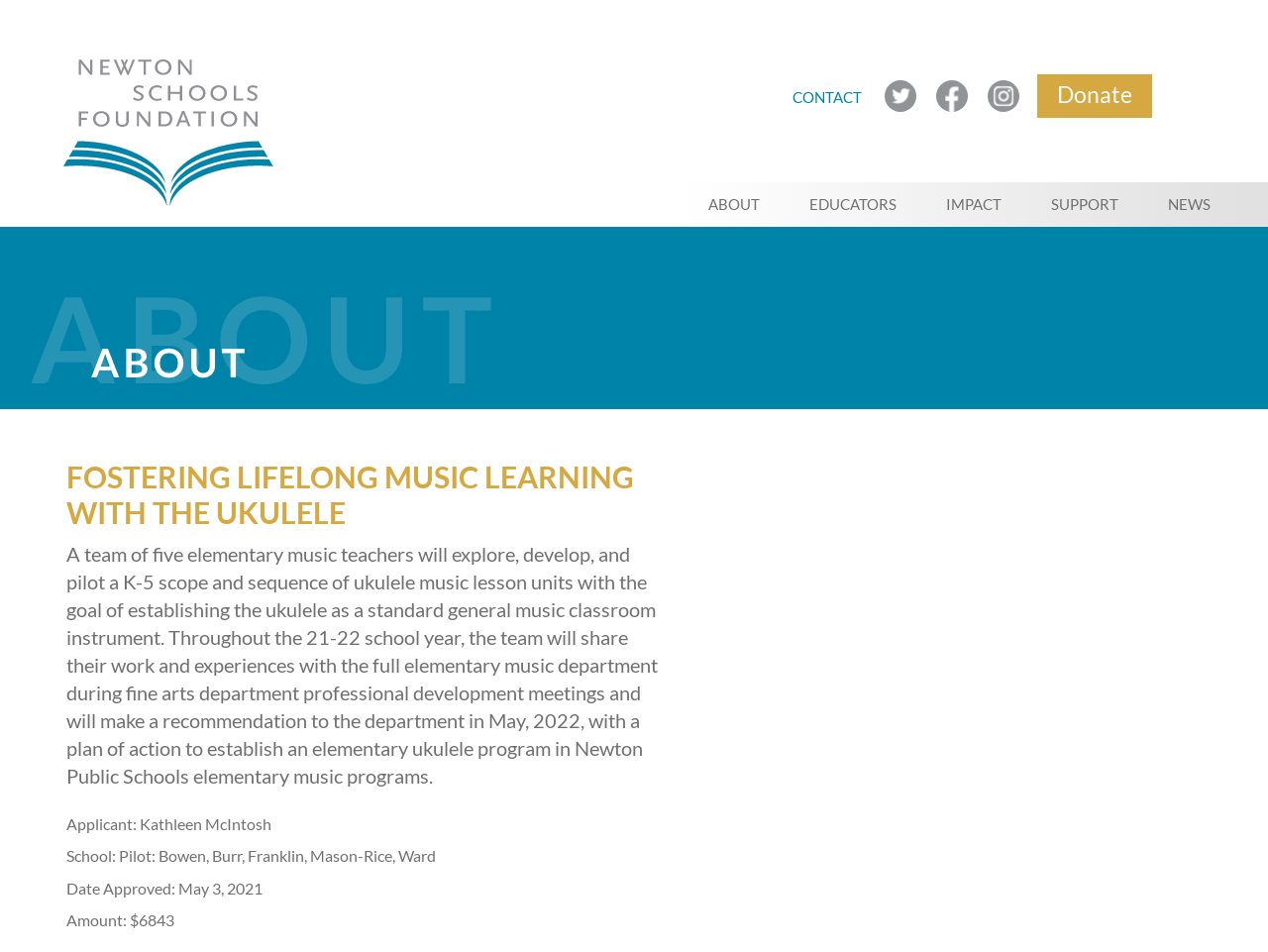Locate the bounding box coordinates of the segment that needs to be clicked to meet this instruction: "Navigate to the ABOUT page".

[0.539, 0.191, 0.619, 0.238]